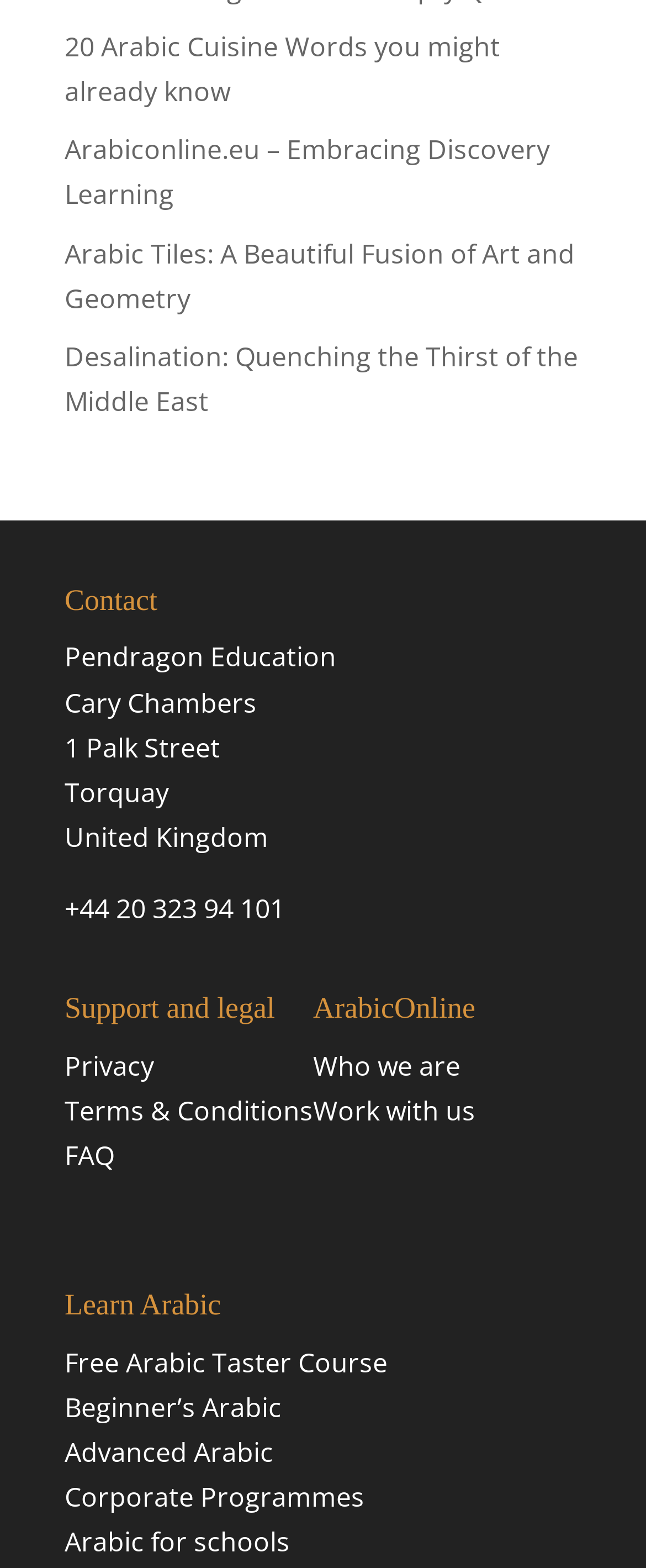What is the address of Pendragon Education?
Use the image to answer the question with a single word or phrase.

1 Palk Street, Torquay, United Kingdom